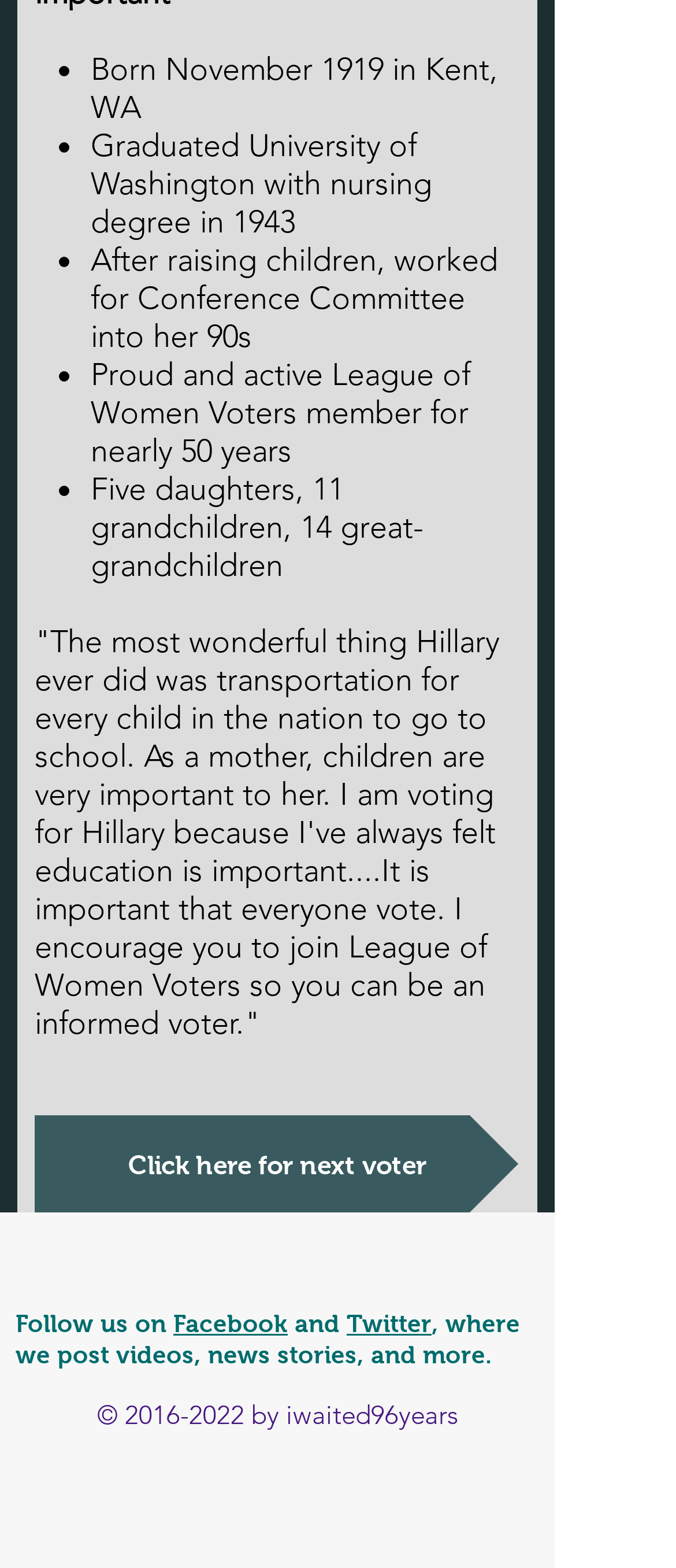How many great-grandchildren does the person have?
Provide a detailed and extensive answer to the question.

The fifth bullet point states 'Five daughters, 11 grandchildren, 14 great-grandchildren', which provides the answer to the question.